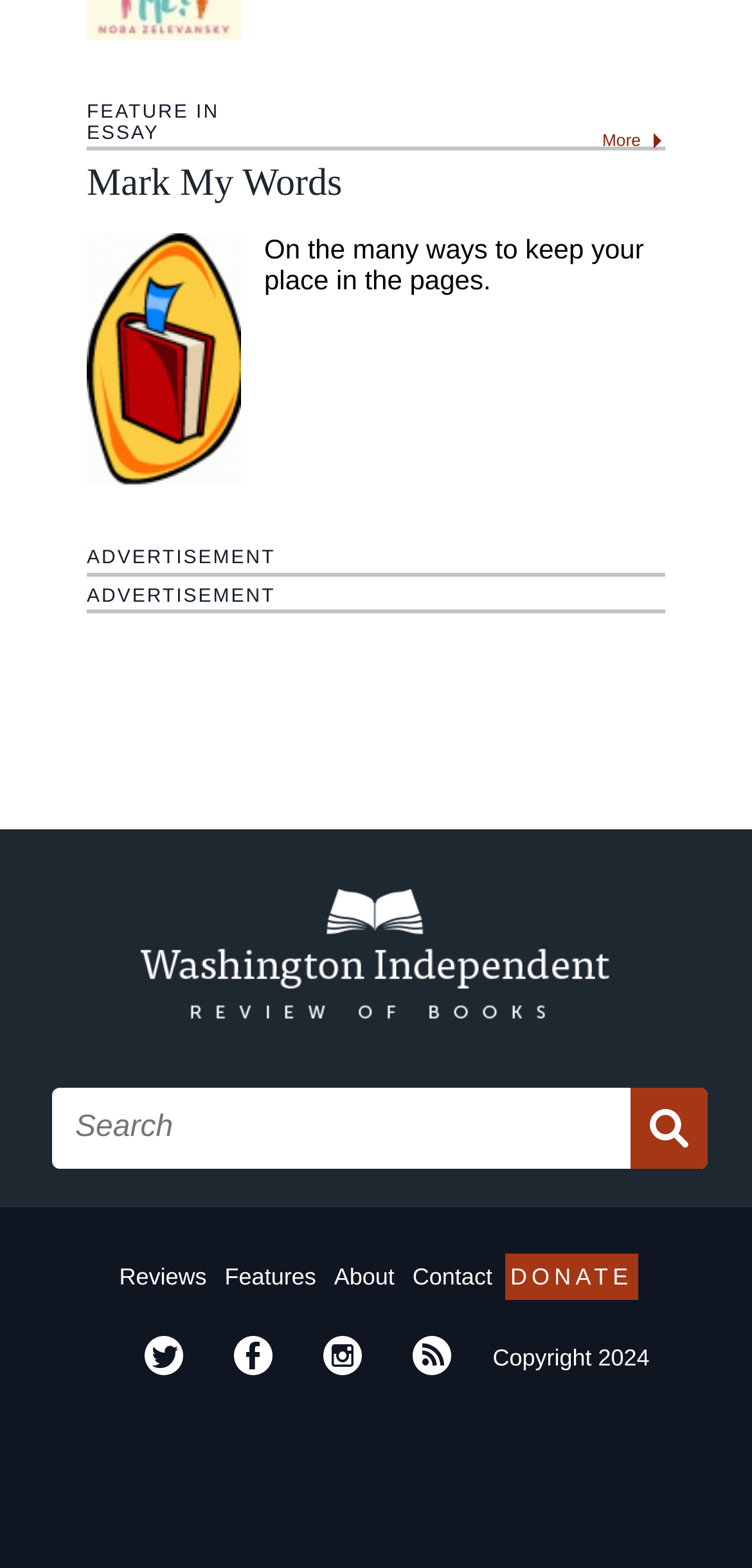Find the bounding box coordinates of the element to click in order to complete the given instruction: "Visit the 'Reviews' page."

[0.151, 0.799, 0.283, 0.829]